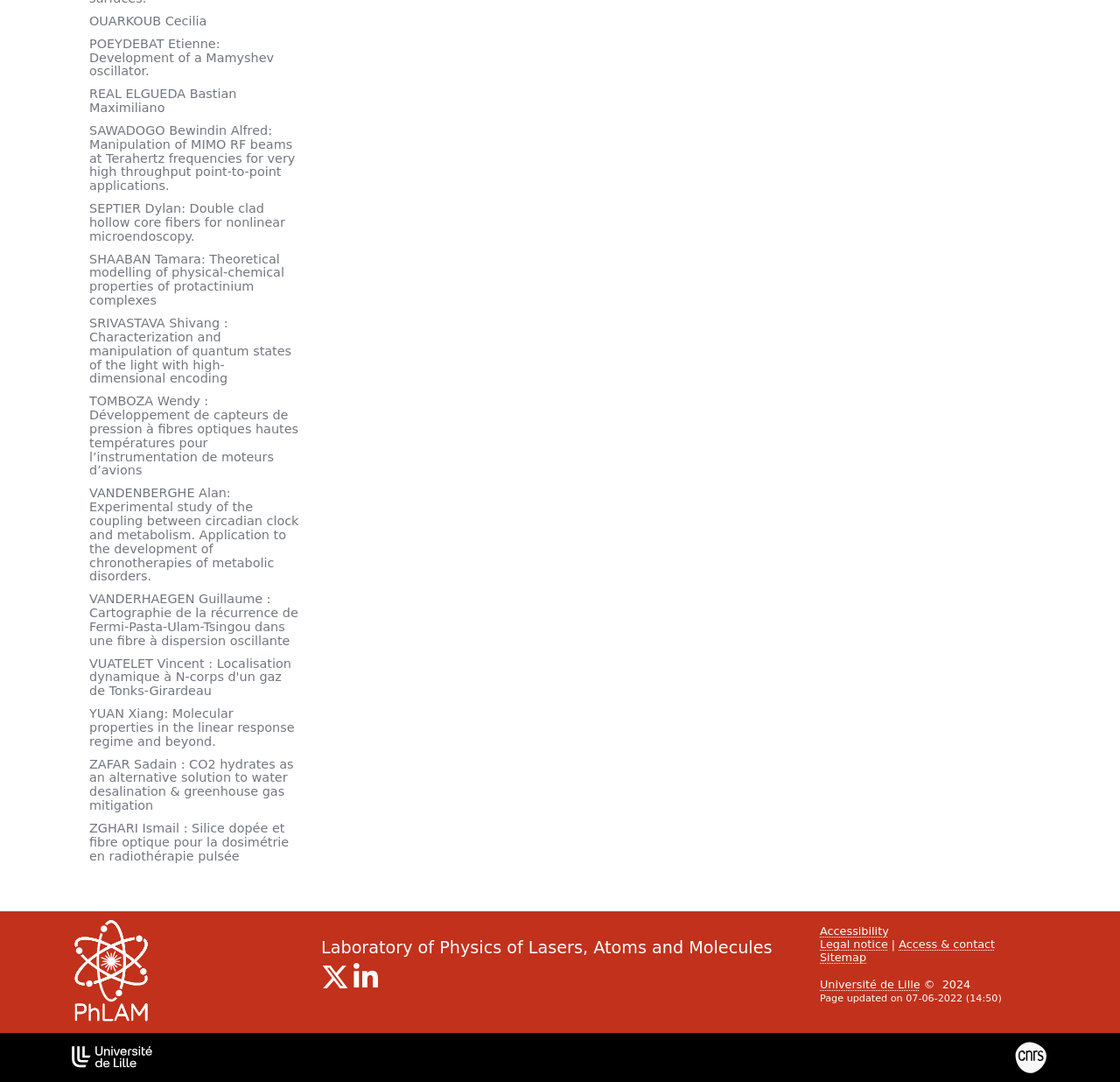What is the name of the laboratory?
Please provide a single word or phrase as your answer based on the screenshot.

Laboratoire de Physique des Lasers, Atomes et Molécules